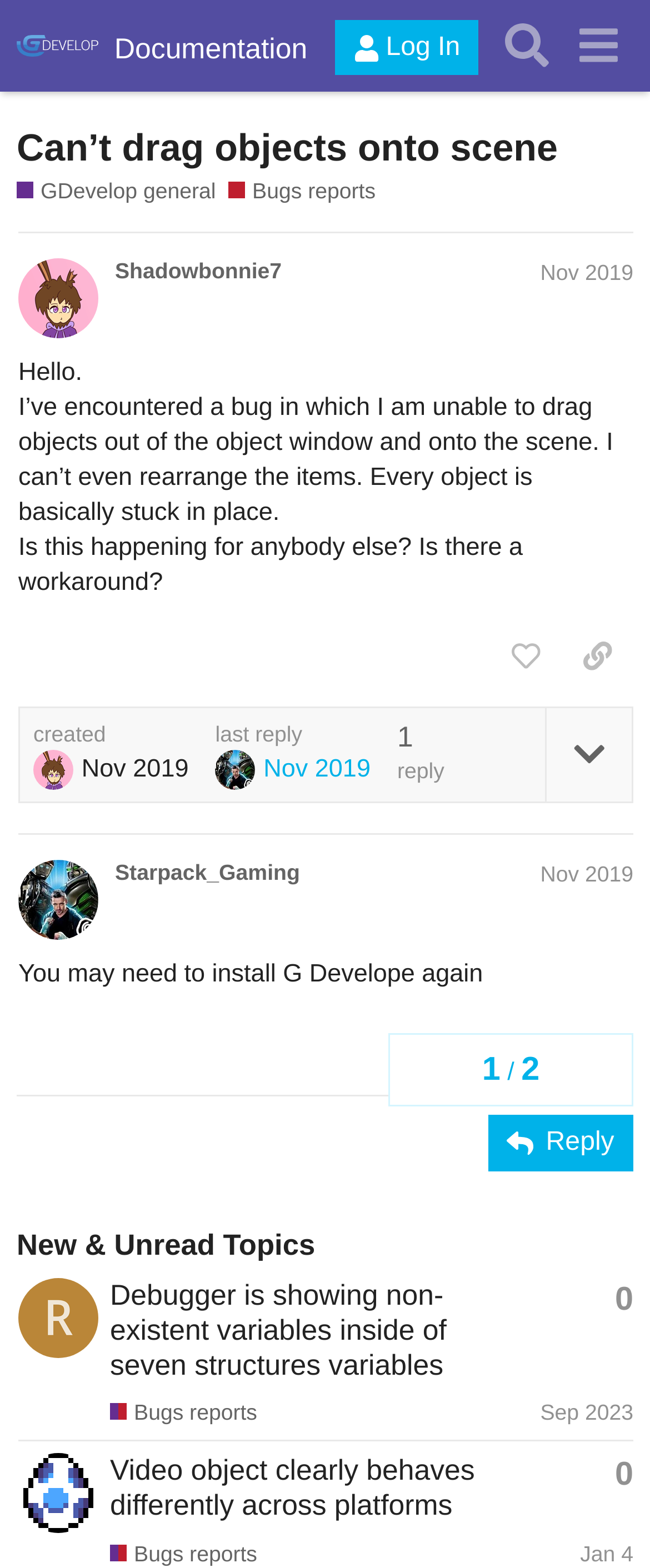Identify the bounding box for the described UI element: "title="like this post"".

[0.753, 0.649, 0.864, 0.689]